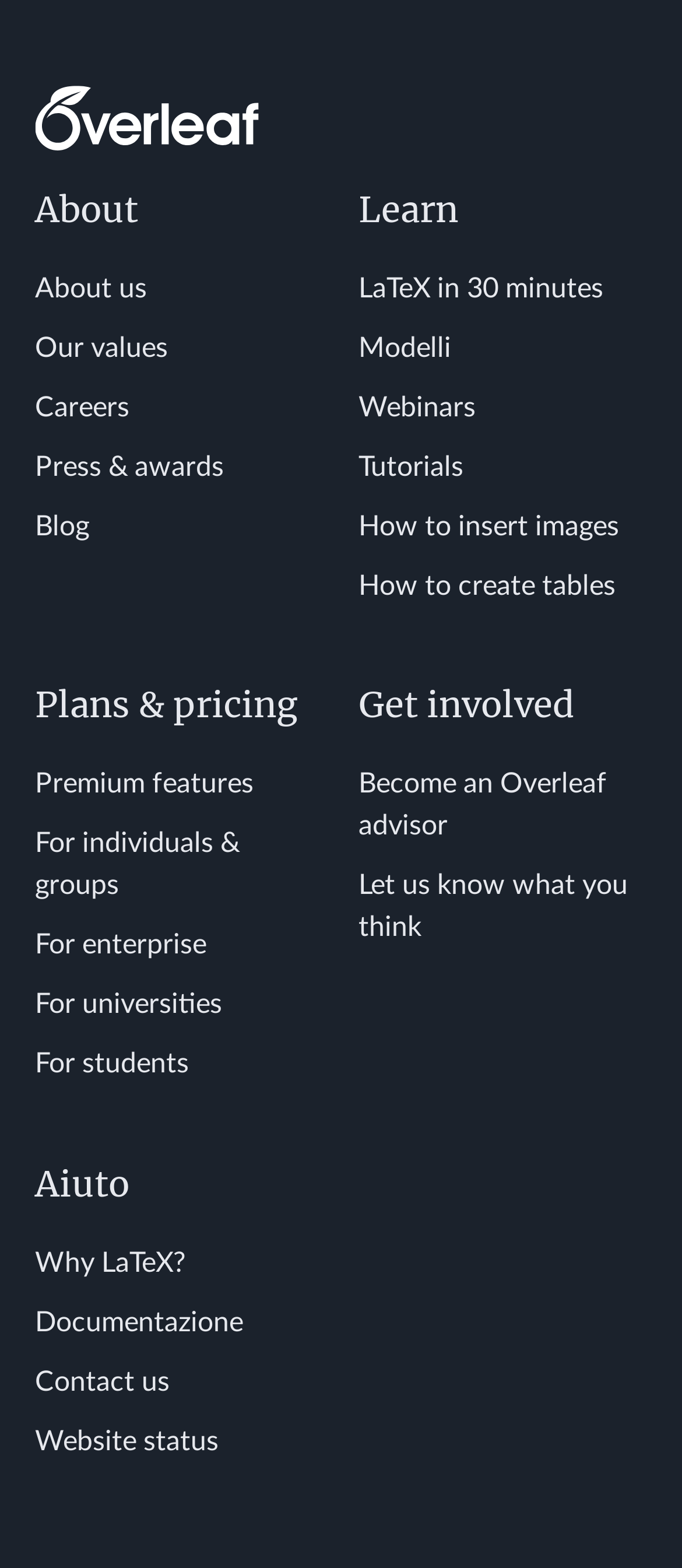Provide your answer in one word or a succinct phrase for the question: 
How many links are under 'Aiuto'?

4